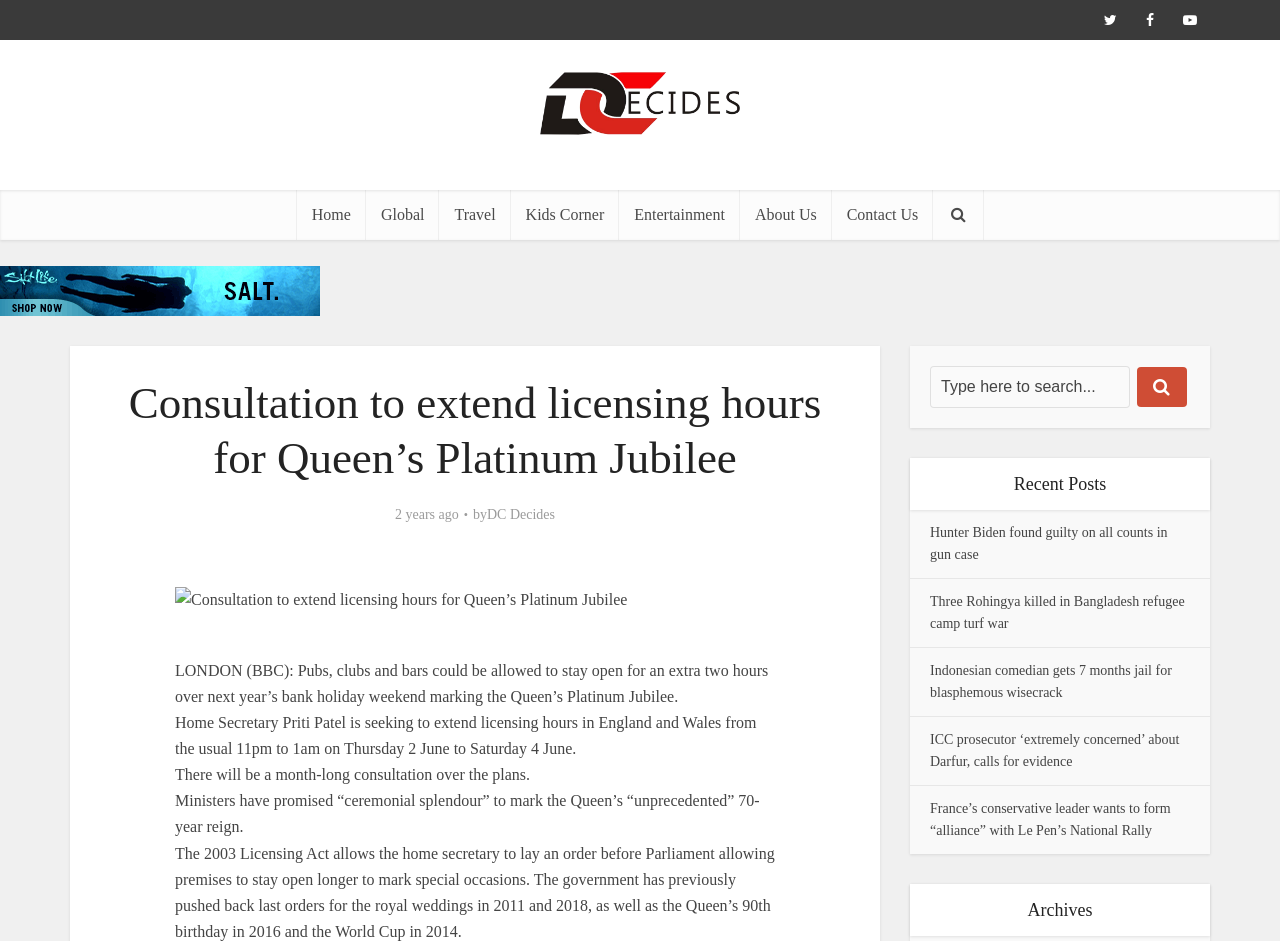Please specify the coordinates of the bounding box for the element that should be clicked to carry out this instruction: "Search for something". The coordinates must be four float numbers between 0 and 1, formatted as [left, top, right, bottom].

[0.727, 0.389, 0.883, 0.434]